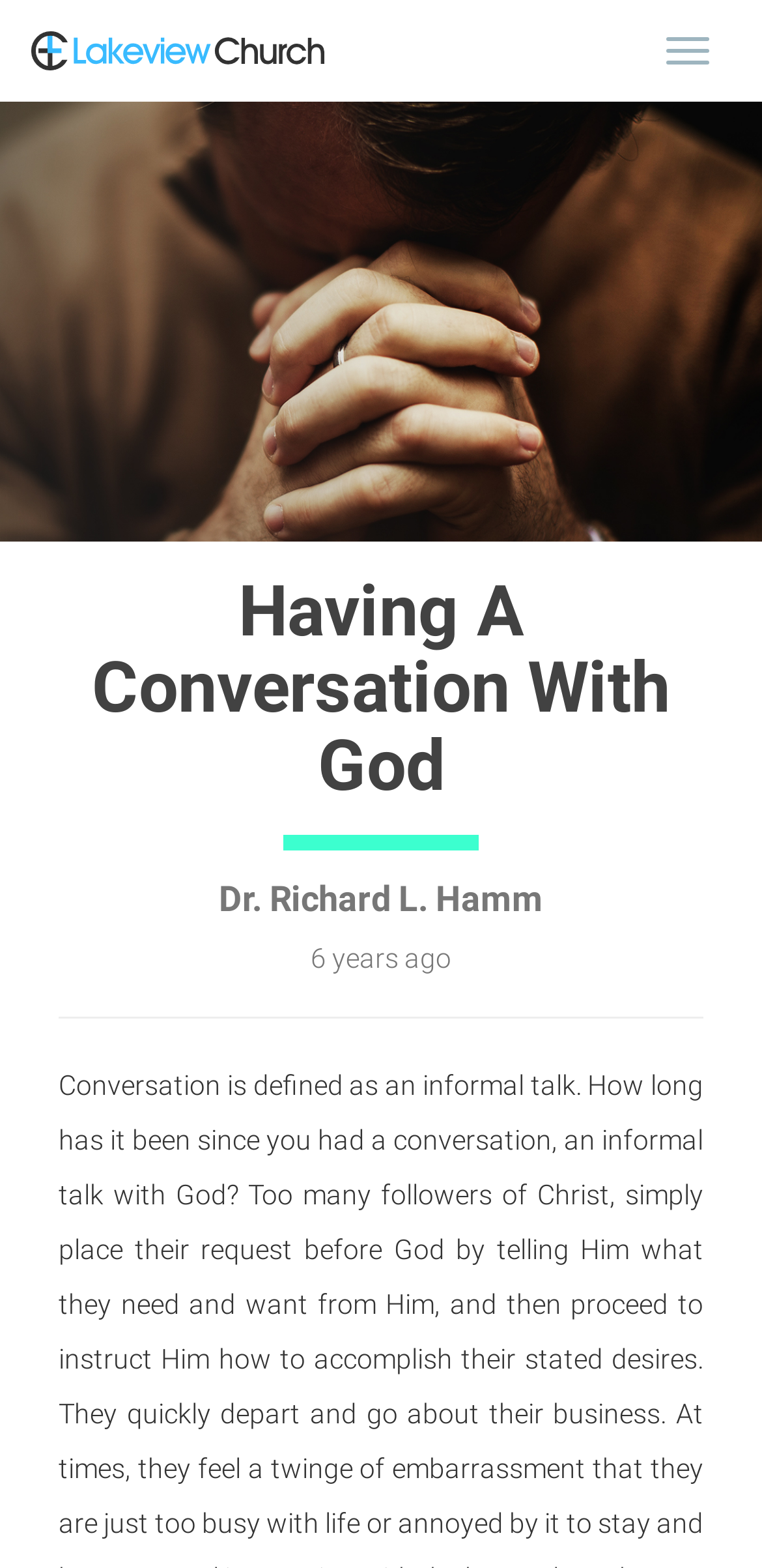Find the bounding box of the web element that fits this description: "parent_node: Toggle navigation".

[0.003, 0.001, 0.464, 0.064]